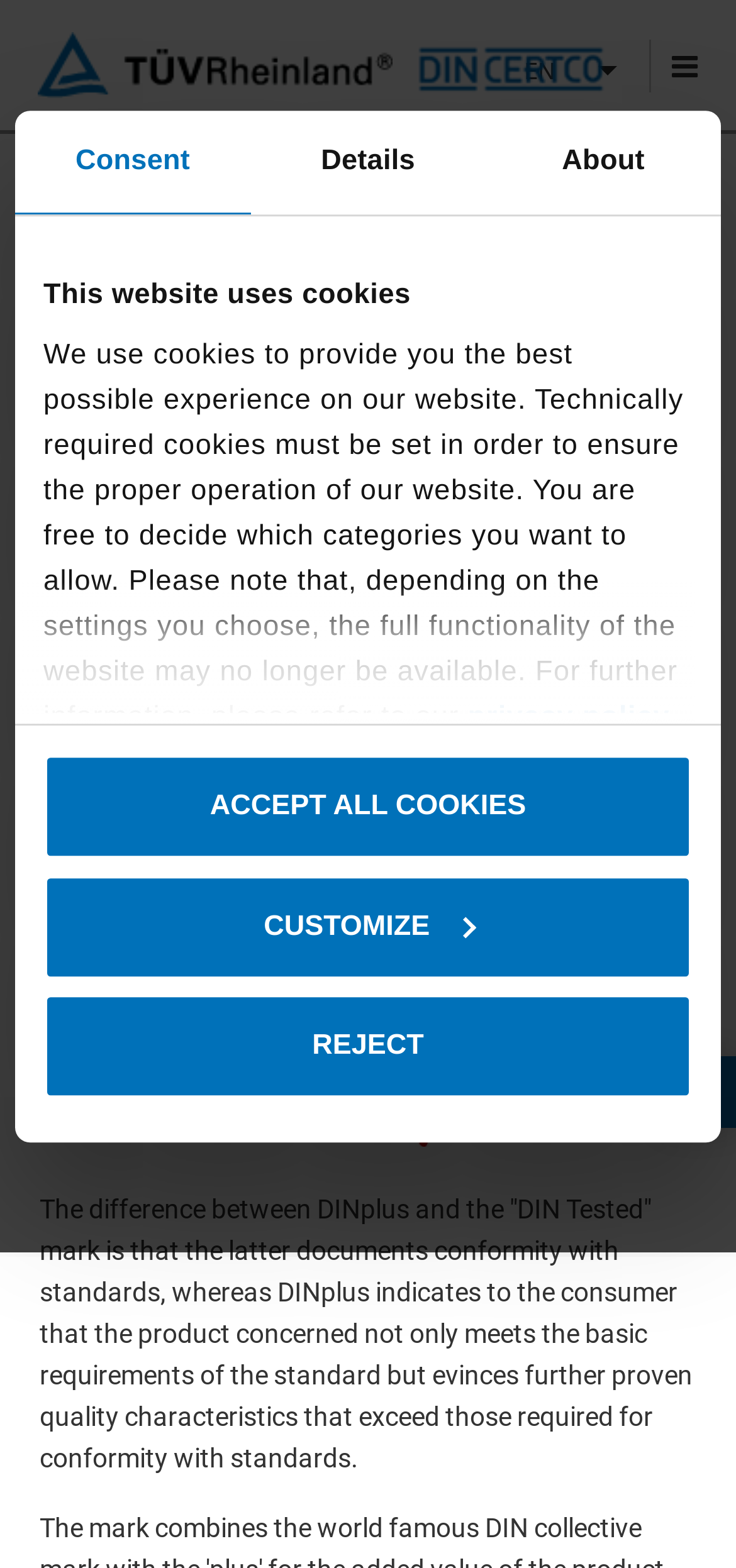Provide a brief response to the question below using one word or phrase:
What is the difference between DINplus and the 'DIN Tested' mark?

DINplus exceeds standard requirements